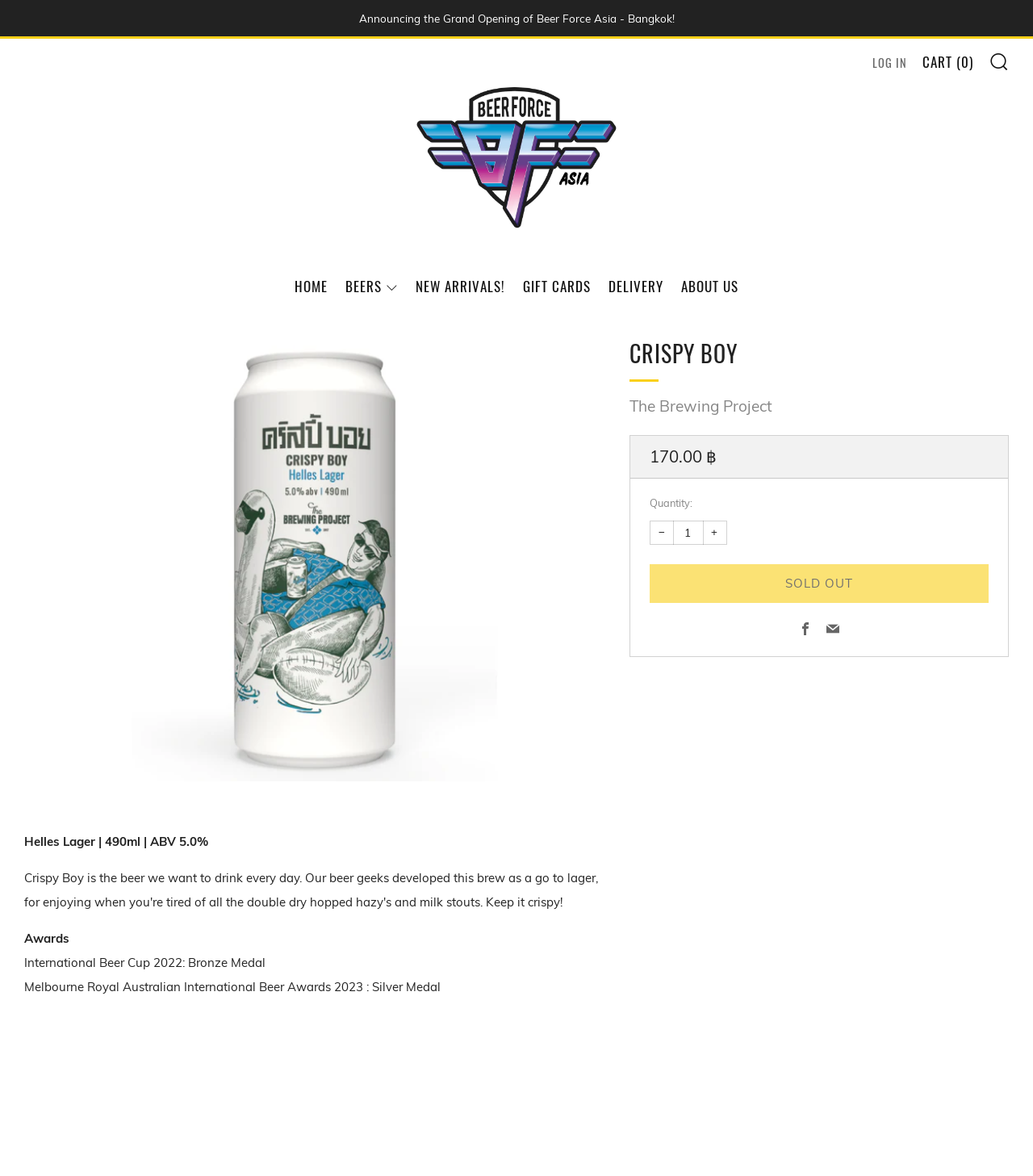Use a single word or phrase to respond to the question:
What is the name of the beer?

Crispy Boy